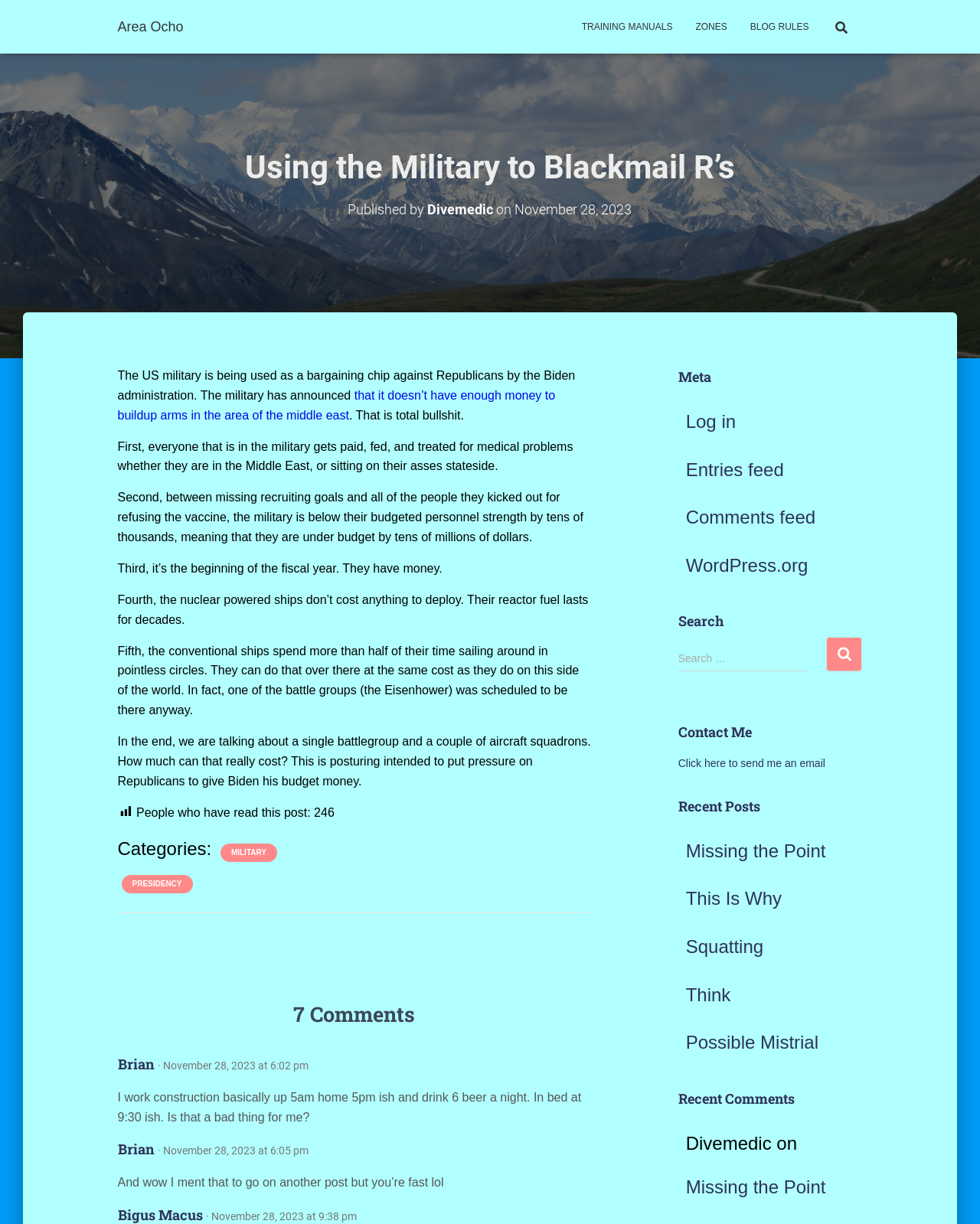Summarize the webpage in an elaborate manner.

This webpage is titled "Using the Military to Blackmail R's – Area Ocho" and has a navigation menu at the top with links to "TRAINING MANUALS", "ZONES", "BLOG RULES", and a search bar. Below the navigation menu, there is a heading that displays the title of the article, followed by the author's name, "Divemedic", and the publication date, "November 28, 2023".

The main content of the webpage is an article that discusses how the US military is being used as a bargaining chip against Republicans by the Biden administration. The article argues that the military's claim of not having enough money to build up arms in the Middle East is false and provides several reasons to support this claim.

The article is divided into several paragraphs, with each paragraph discussing a different point. There are also links to other articles and resources throughout the text.

Below the article, there is a section that displays the number of people who have read the post, followed by a list of categories that the post belongs to, including "MILITARY" and "PRESIDENCY".

Further down the page, there is a horizontal separator, followed by a section that displays comments from readers. There are seven comments in total, each with the commenter's name and the date and time of the comment.

In the right-hand sidebar, there are several sections, including "Meta", "Search", "Contact Me", "Recent Posts", and "Recent Comments". The "Meta" section has links to log in, entries feed, comments feed, and WordPress.org. The "Search" section has a search bar and a button to submit the search query. The "Contact Me" section has a link to send an email to the author. The "Recent Posts" section has links to five recent articles, and the "Recent Comments" section has a list of recent comments from readers.

At the bottom of the page, there is a button and an image, but their purposes are not clear.